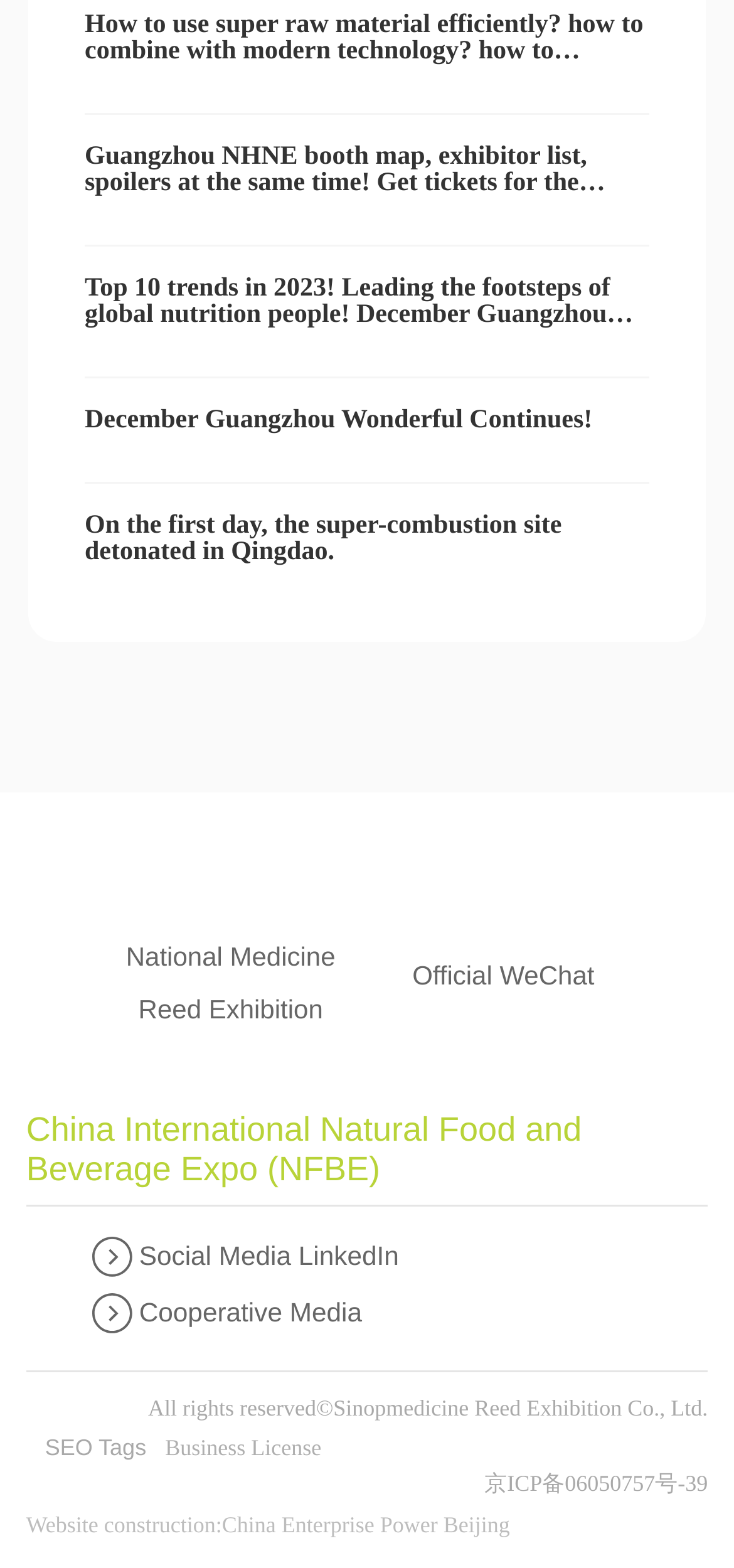Please locate the bounding box coordinates of the region I need to click to follow this instruction: "Click on the link to learn about the product solution of super raw material conference".

[0.115, 0.007, 0.876, 0.092]